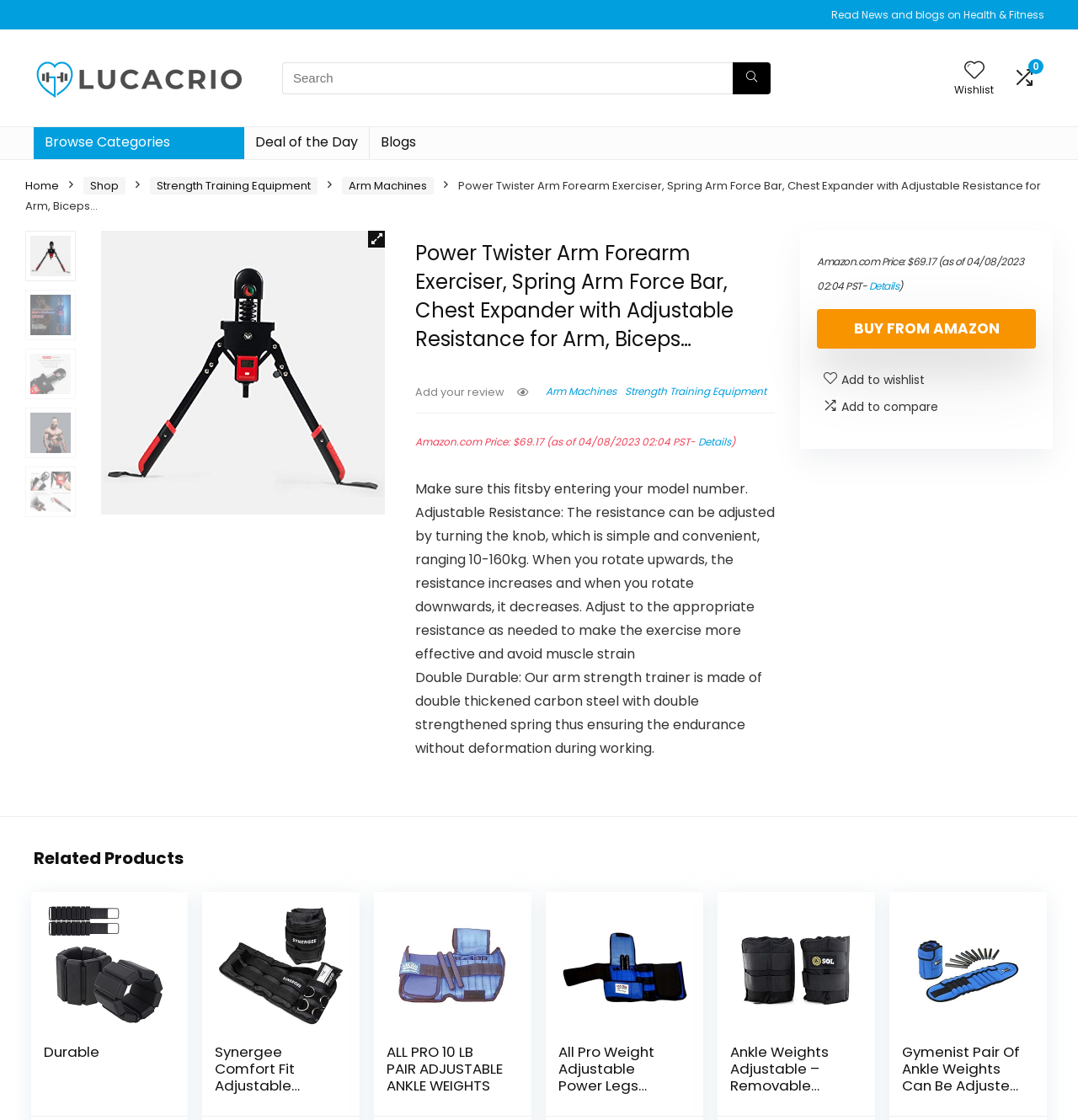What is the product name?
Using the image as a reference, answer the question in detail.

I found the product name by looking at the heading element with the text 'Power Twister Arm Forearm Exerciser, Spring Arm Force Bar, Chest Expander with Adjustable Resistance for Arm, Biceps…' which is likely to be the product name.